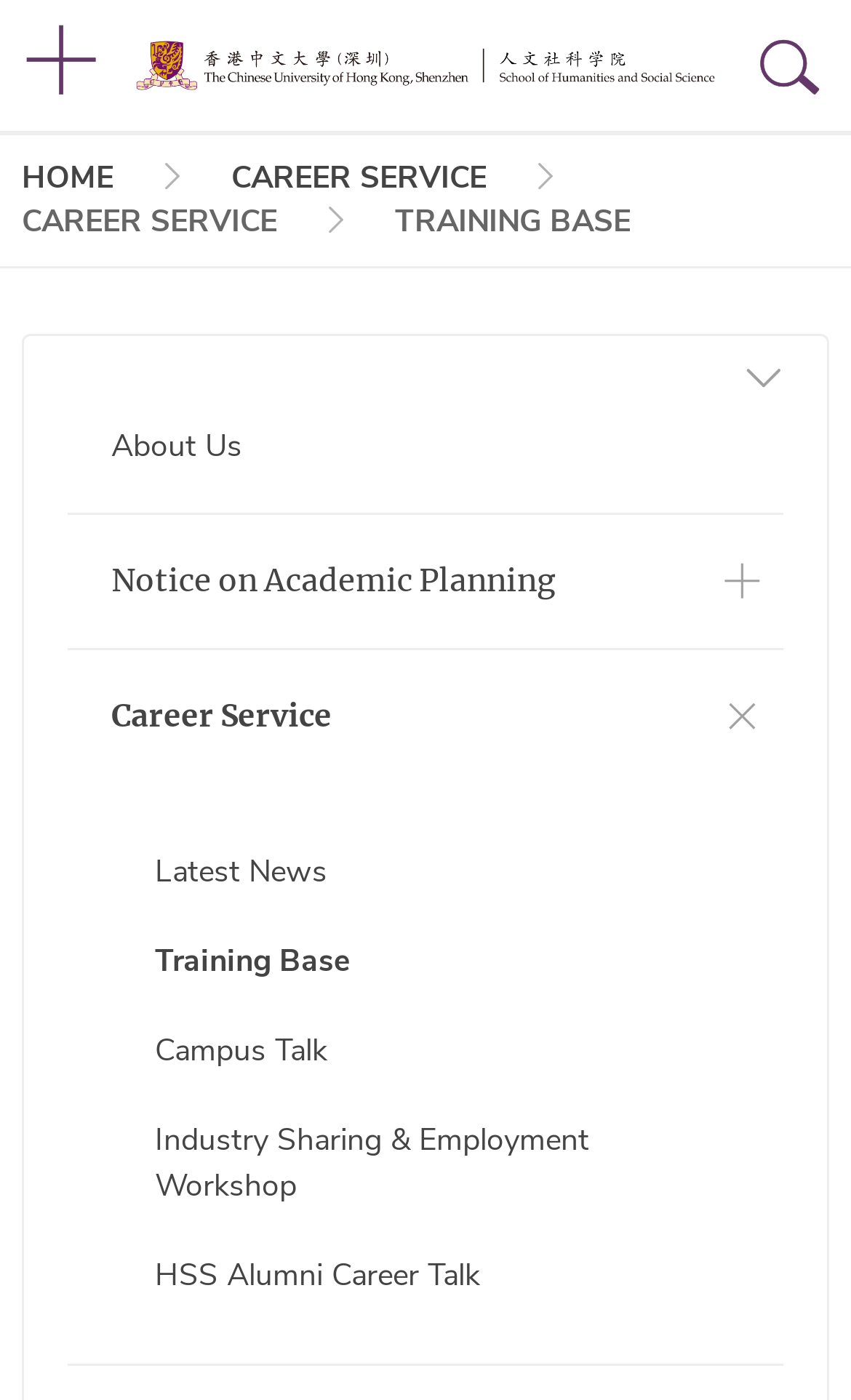Using the provided element description, identify the bounding box coordinates as (top-left x, top-left y, bottom-right x, bottom-right y). Ensure all values are between 0 and 1. Description: Home

[0.026, 0.112, 0.133, 0.143]